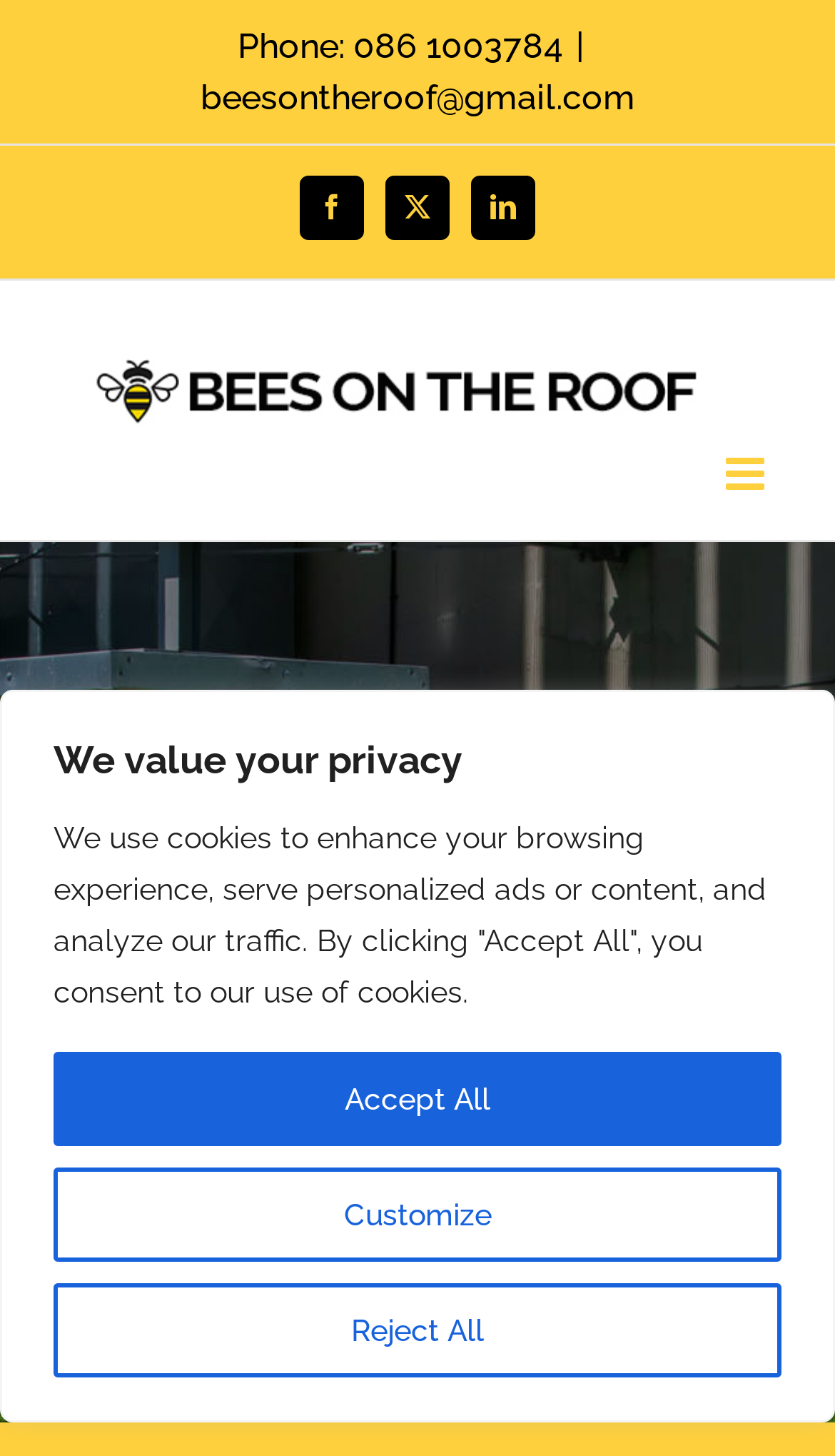Please indicate the bounding box coordinates of the element's region to be clicked to achieve the instruction: "Go to top of the page". Provide the coordinates as four float numbers between 0 and 1, i.e., [left, top, right, bottom].

[0.695, 0.868, 0.808, 0.933]